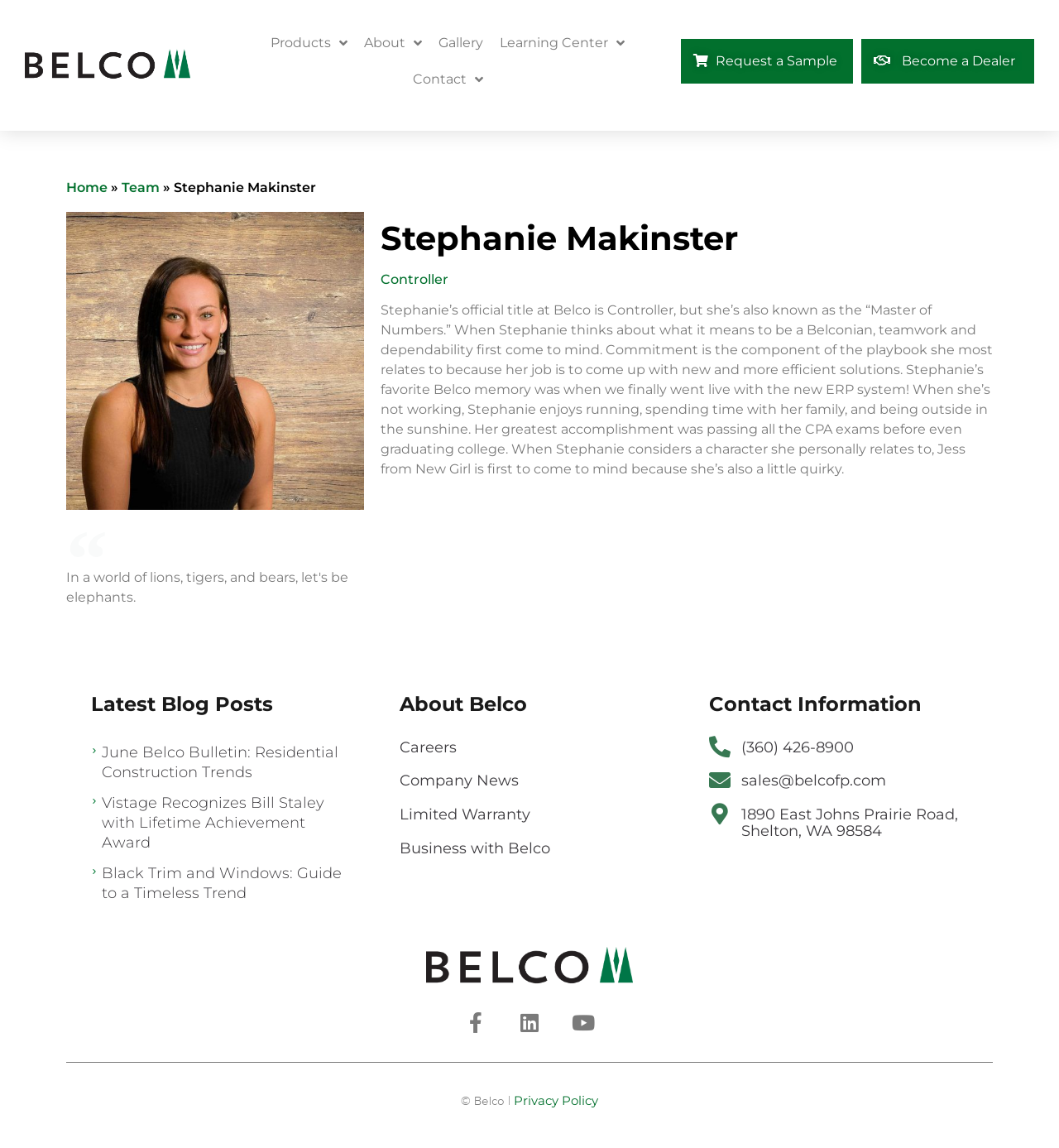Show the bounding box coordinates for the element that needs to be clicked to execute the following instruction: "Contact Belco". Provide the coordinates in the form of four float numbers between 0 and 1, i.e., [left, top, right, bottom].

[0.669, 0.641, 0.689, 0.659]